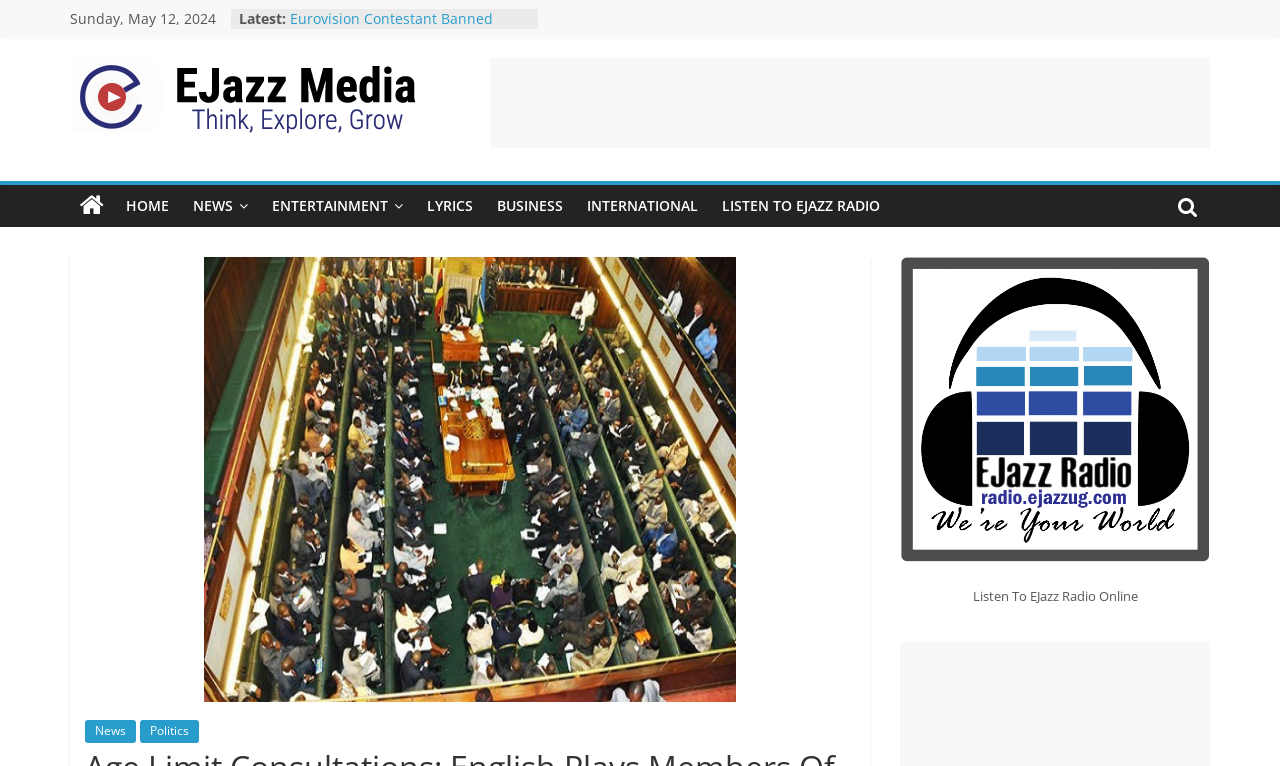Offer an in-depth caption of the entire webpage.

The webpage appears to be a news website, specifically E-Jazz News, with a focus on various topics such as politics, entertainment, and business. At the top left, there is a date displayed, "Sunday, May 12, 2024", followed by a "Latest" label. Below this, there are several news article links, including "Eurovision Contestant Banned From Final Amid Police Investigation", "Drive Safe on Business Trips with This Car Display, Discounted to $90", and "Pope Francis: “War is a deception”".

To the right of the date, there is a logo for E-Jazz News, accompanied by the tagline "Think. Explore. Grow." Below the logo, there is a navigation menu with links to different sections of the website, including "HOME", "NEWS", "ENTERTAINMENT", "LYRICS", "BUSINESS", and "INTERNATIONAL". 

On the top right, there is an advertisement iframe. Below the navigation menu, there is a secondary navigation menu with links to specific topics, including "News" and "Politics". At the bottom of the page, there is a call-to-action to "Listen To EJazz Radio Online" accompanied by a figure with a caption.